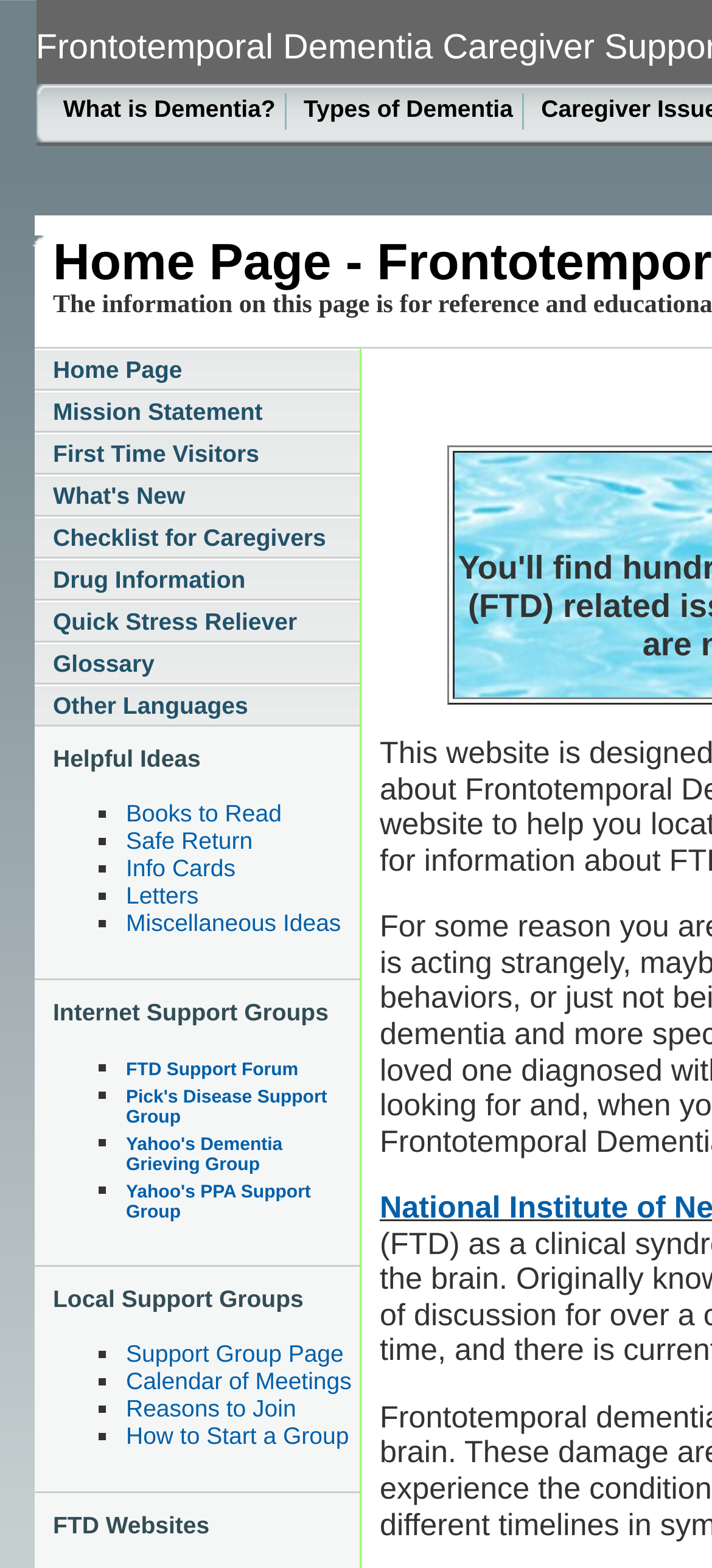Could you specify the bounding box coordinates for the clickable section to complete the following instruction: "Read checklist for caregivers"?

[0.049, 0.33, 0.505, 0.357]